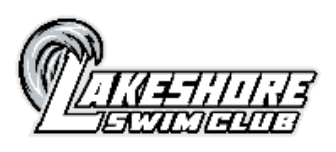What is the focus of the Lakeshore Swim Club?
Please ensure your answer to the question is detailed and covers all necessary aspects.

The logo represents the club's dedication to aquatic sports and its community focus, inviting members and potential swimmers to engage with their programs, which suggests that the club prioritizes both athletic development and community building.